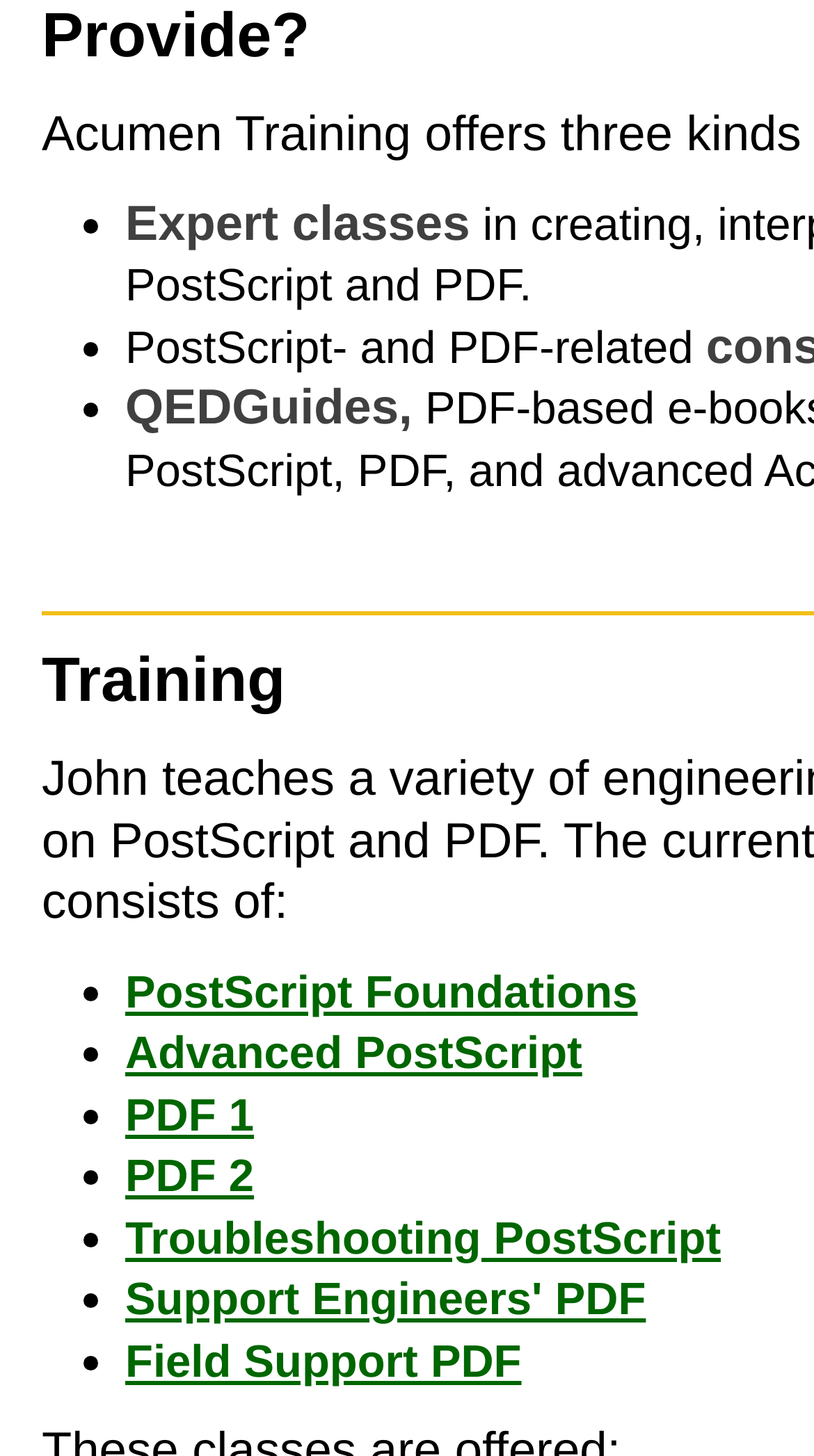Using the element description: "Troubleshooting PostScript", determine the bounding box coordinates for the specified UI element. The coordinates should be four float numbers between 0 and 1, [left, top, right, bottom].

[0.154, 0.832, 0.886, 0.868]